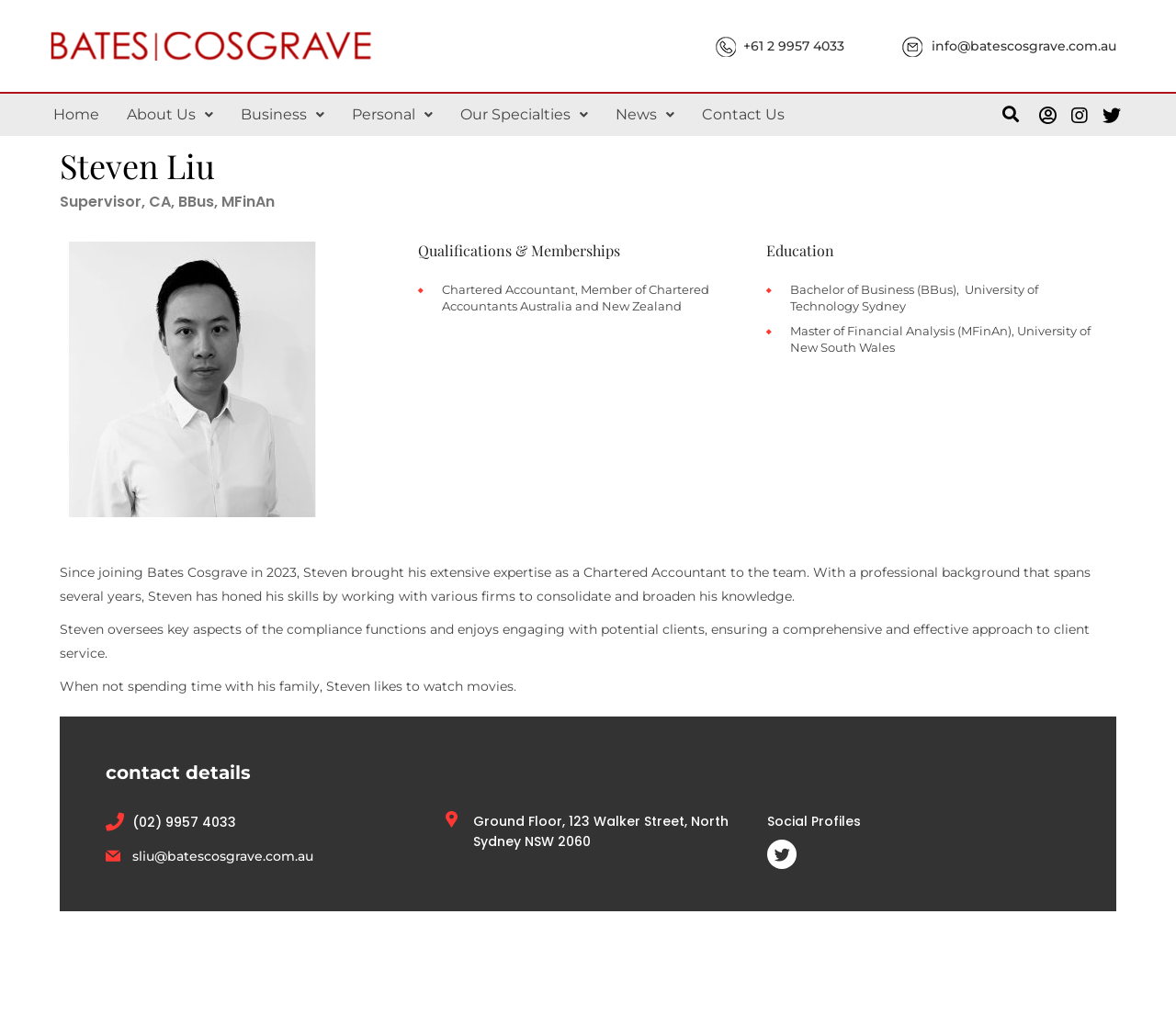Determine the bounding box coordinates of the clickable region to follow the instruction: "Search for free office web application icons".

None